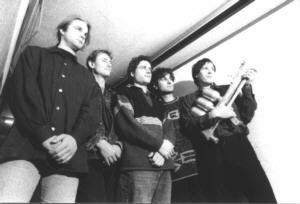Where is Kurt currently living?
Please provide a comprehensive and detailed answer to the question.

The image is associated with the text that describes Kurt, who is currently living in Germany and has a rich academic background in philosophy, sociology, and political science.